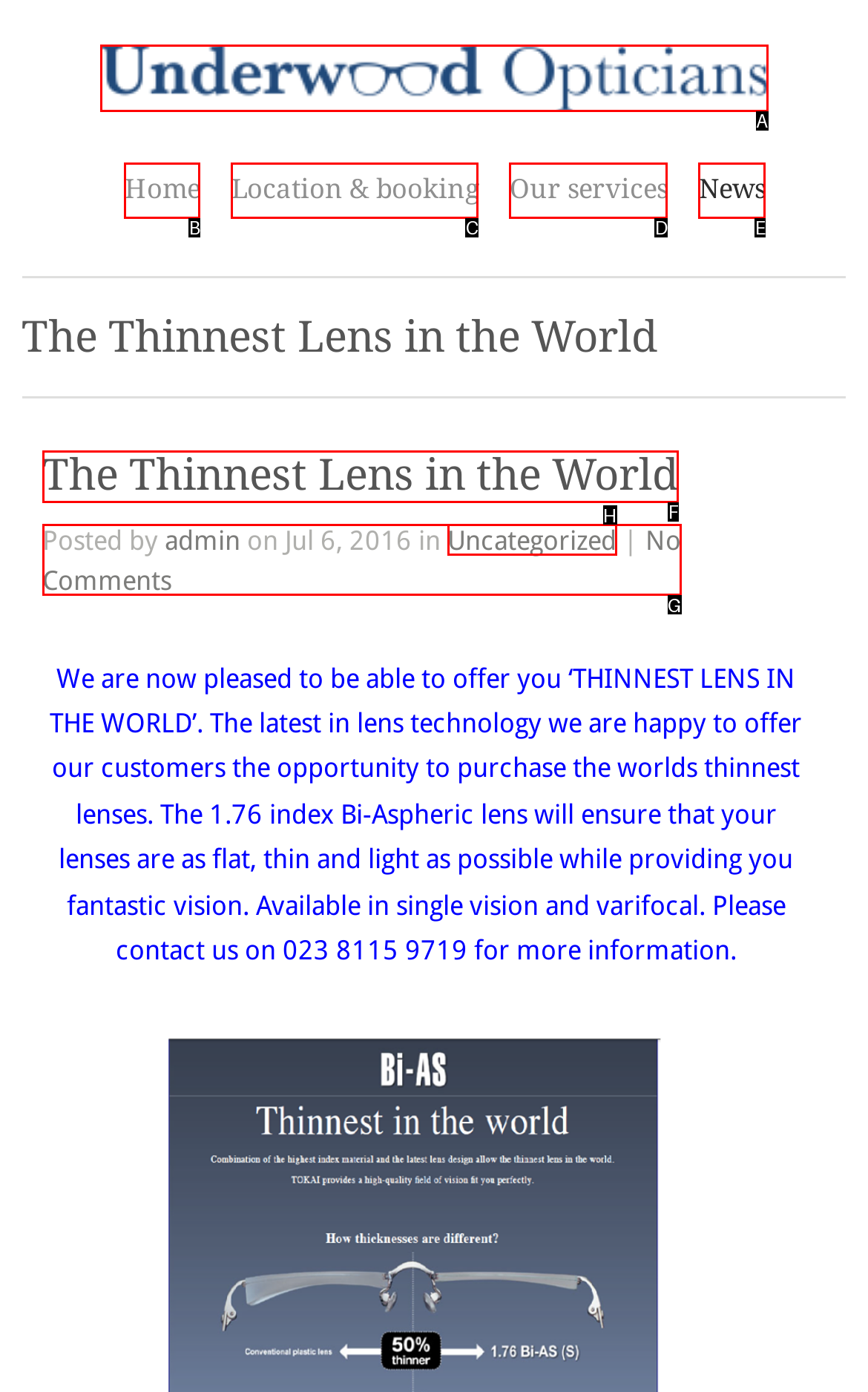Which HTML element should be clicked to complete the task: go to Sitemap? Answer with the letter of the corresponding option.

None